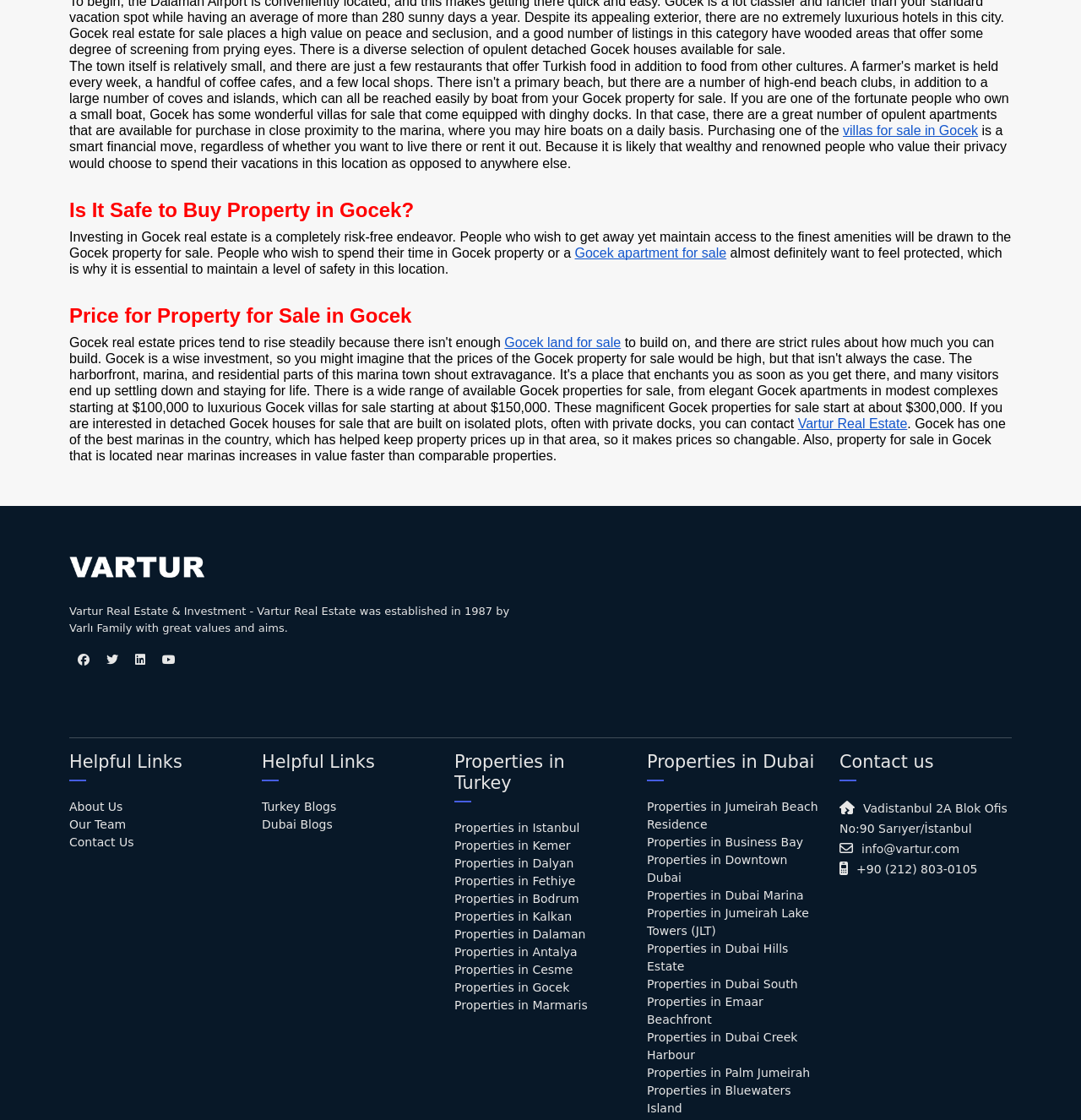Can you show the bounding box coordinates of the region to click on to complete the task described in the instruction: "Click on 'About Us'"?

[0.064, 0.713, 0.223, 0.729]